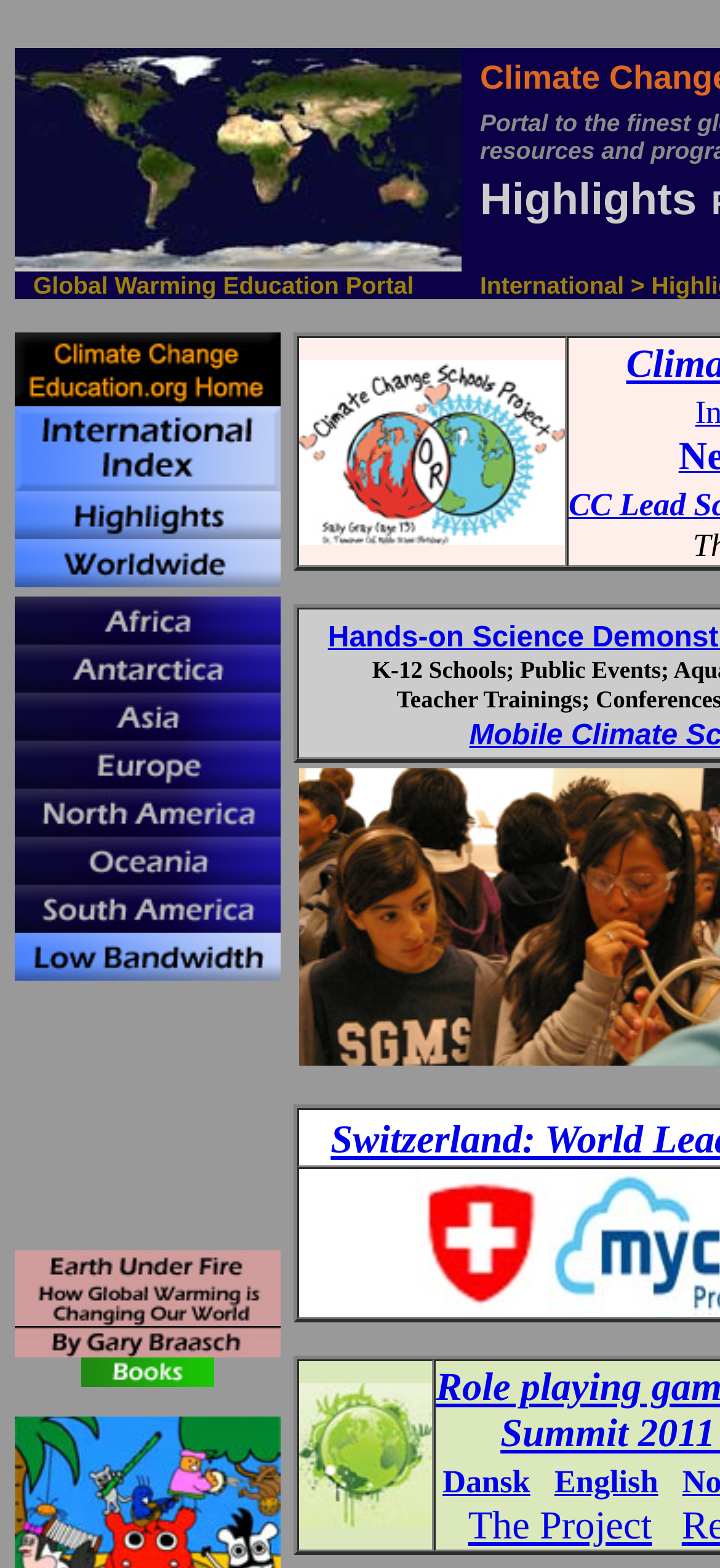Specify the bounding box coordinates of the region I need to click to perform the following instruction: "Click the first highlighted link". The coordinates must be four float numbers in the range of 0 to 1, i.e., [left, top, right, bottom].

[0.021, 0.244, 0.39, 0.264]